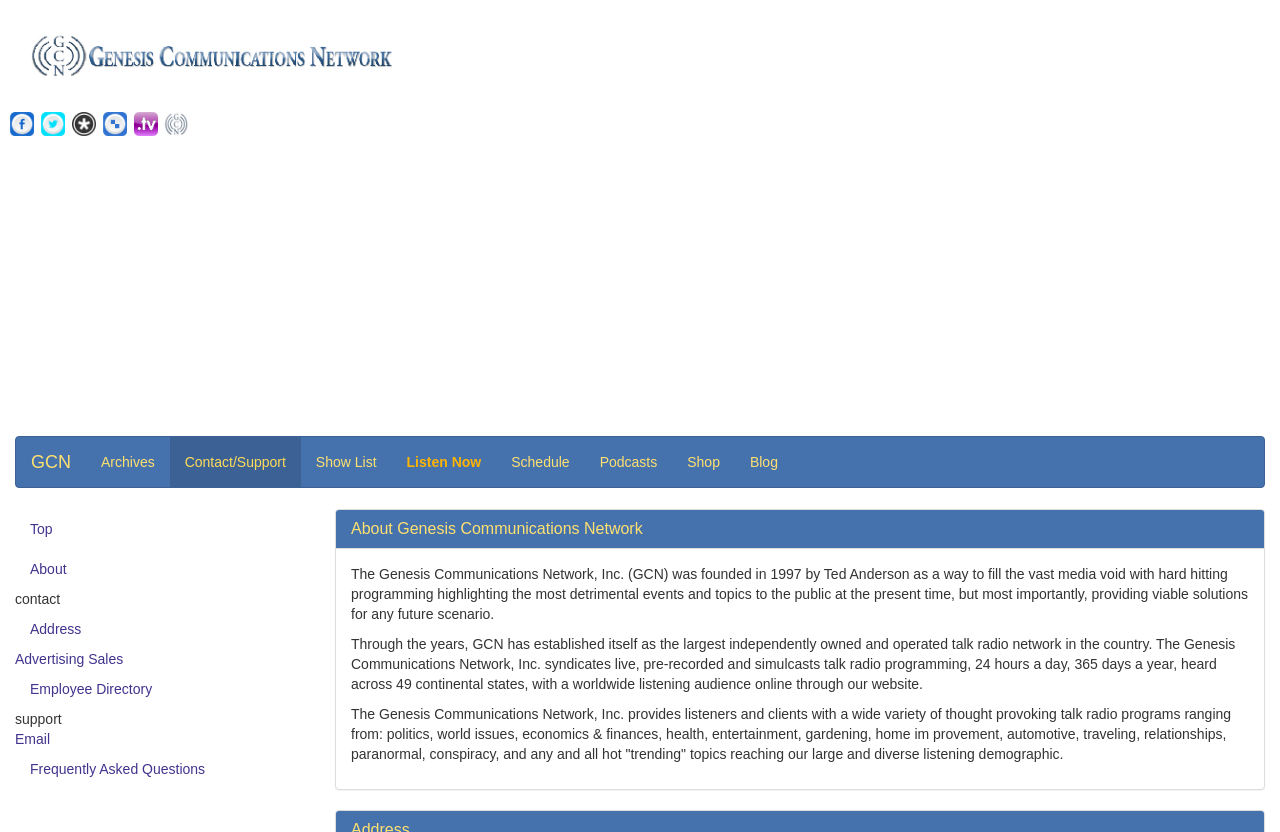Predict the bounding box coordinates of the UI element that matches this description: "Frequently Asked Questions". The coordinates should be in the format [left, top, right, bottom] with each value between 0 and 1.

[0.012, 0.9, 0.238, 0.948]